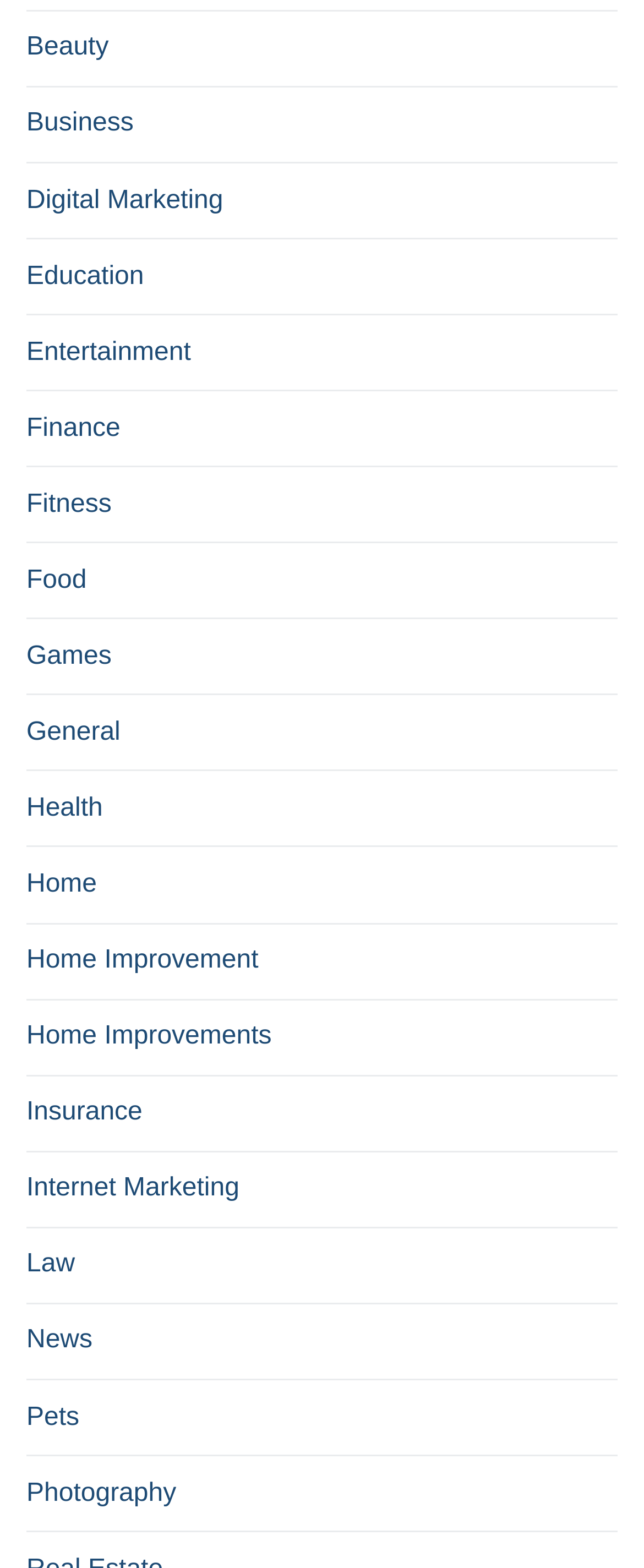Please identify the bounding box coordinates of the area that needs to be clicked to fulfill the following instruction: "Learn about Fitness."

[0.041, 0.308, 0.959, 0.347]